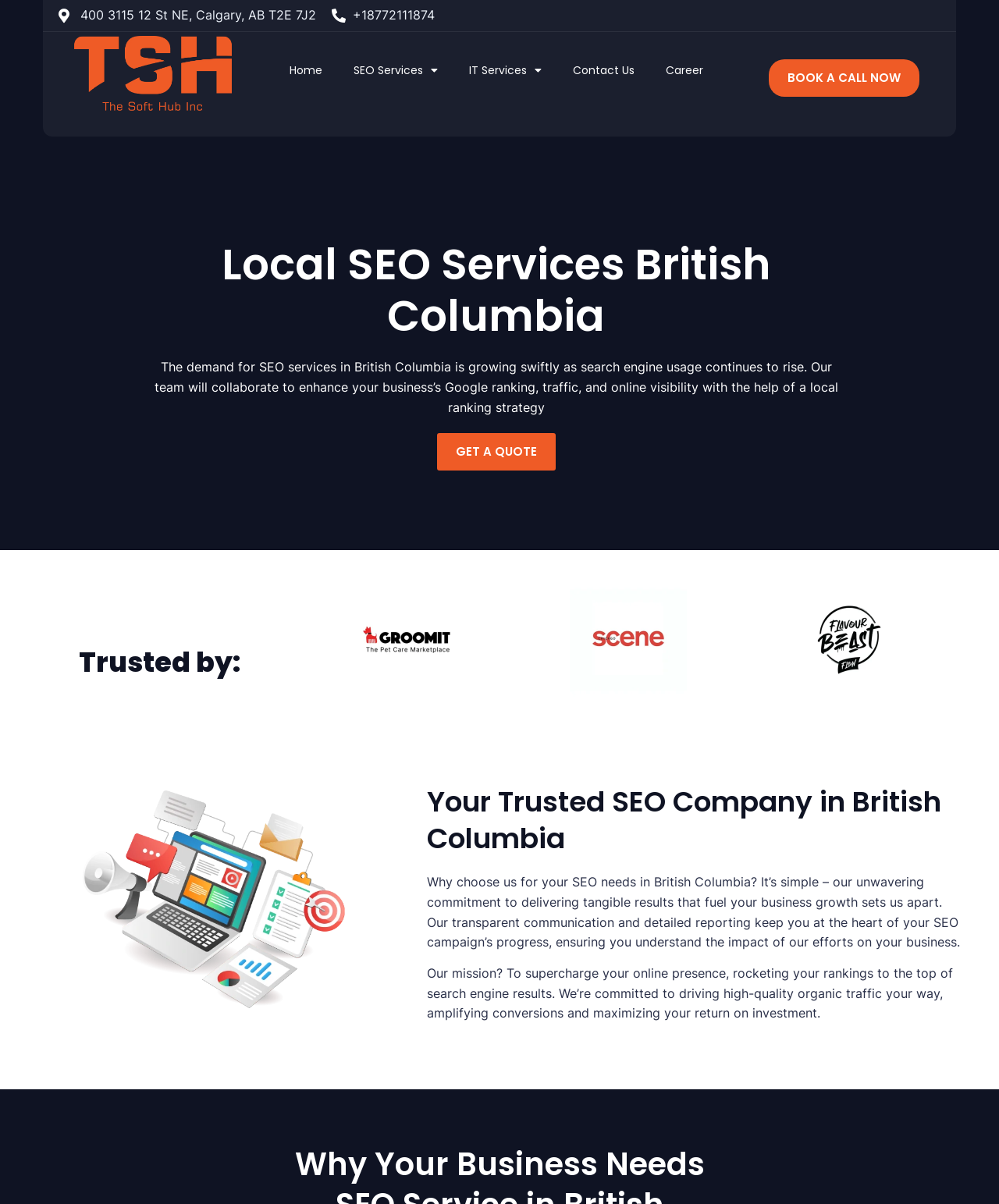What is the company's phone number?
Look at the image and provide a short answer using one word or a phrase.

+18772111874